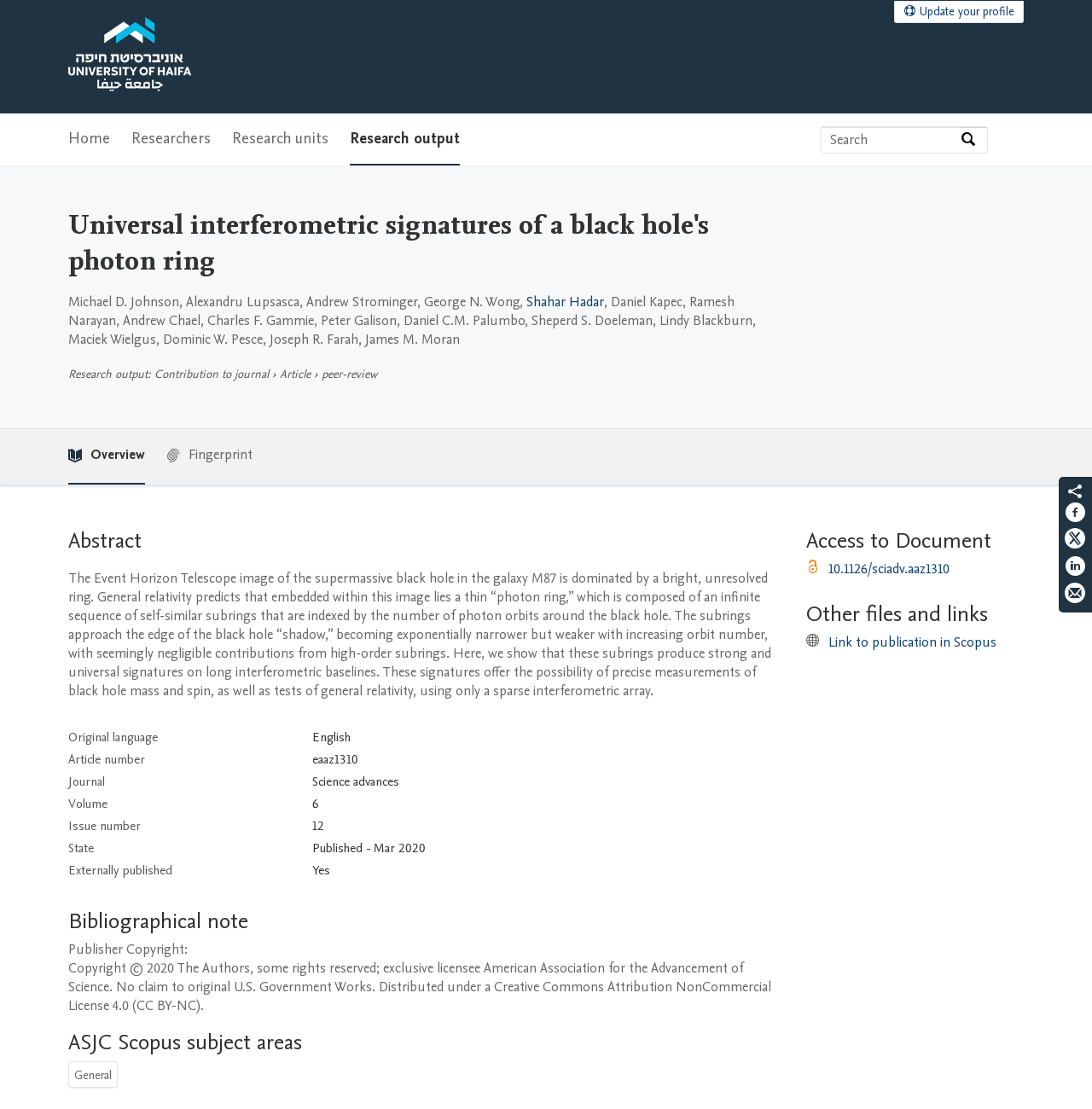Show the bounding box coordinates for the HTML element as described: "Daily Star".

None